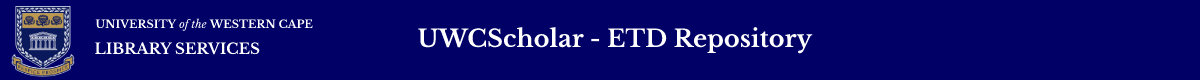Explain all the elements you observe in the image.

The image features the header for the UWCScholar ETD Repository, part of the Library Services at the University of the Western Cape. The background is a deep blue, providing a professional and academic aesthetic. Prominently displayed in white text, the title "UWCScholar - ETD Repository" emphasizes the repository's focus on electronic theses and dissertations. Above this title, the words "UNIVERSITY of the WESTERN CAPE" are presented, showcasing the institution's name, with "LIBRARY SERVICES" directly beneath it, identifying the specific department within the university. This image serves as a visual gateway to the repository, indicating a resource dedicated to scholarly research and academic works from the university.